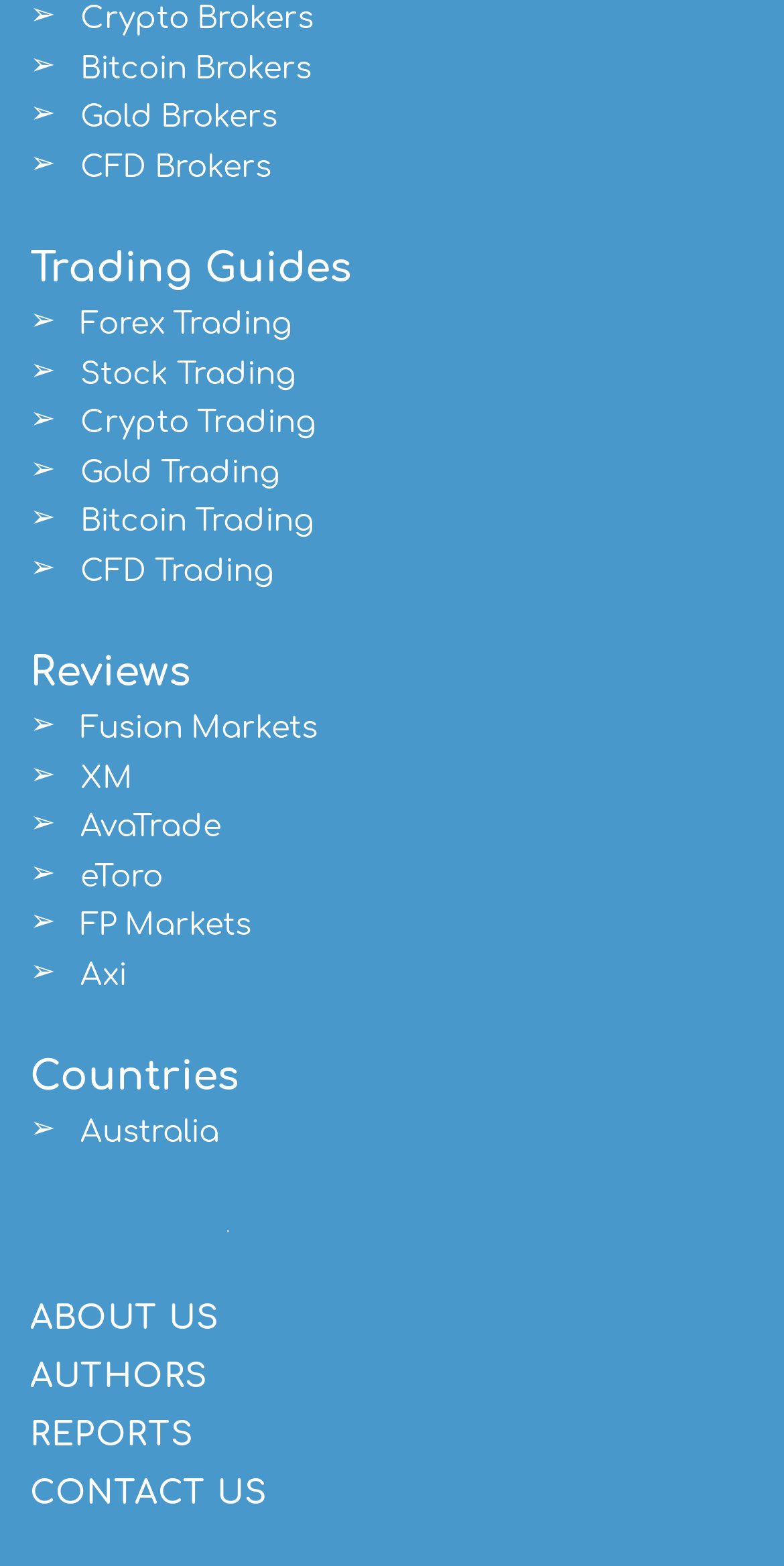Identify the bounding box coordinates of the section to be clicked to complete the task described by the following instruction: "Read about Fusion Markets". The coordinates should be four float numbers between 0 and 1, formatted as [left, top, right, bottom].

[0.103, 0.455, 0.405, 0.476]